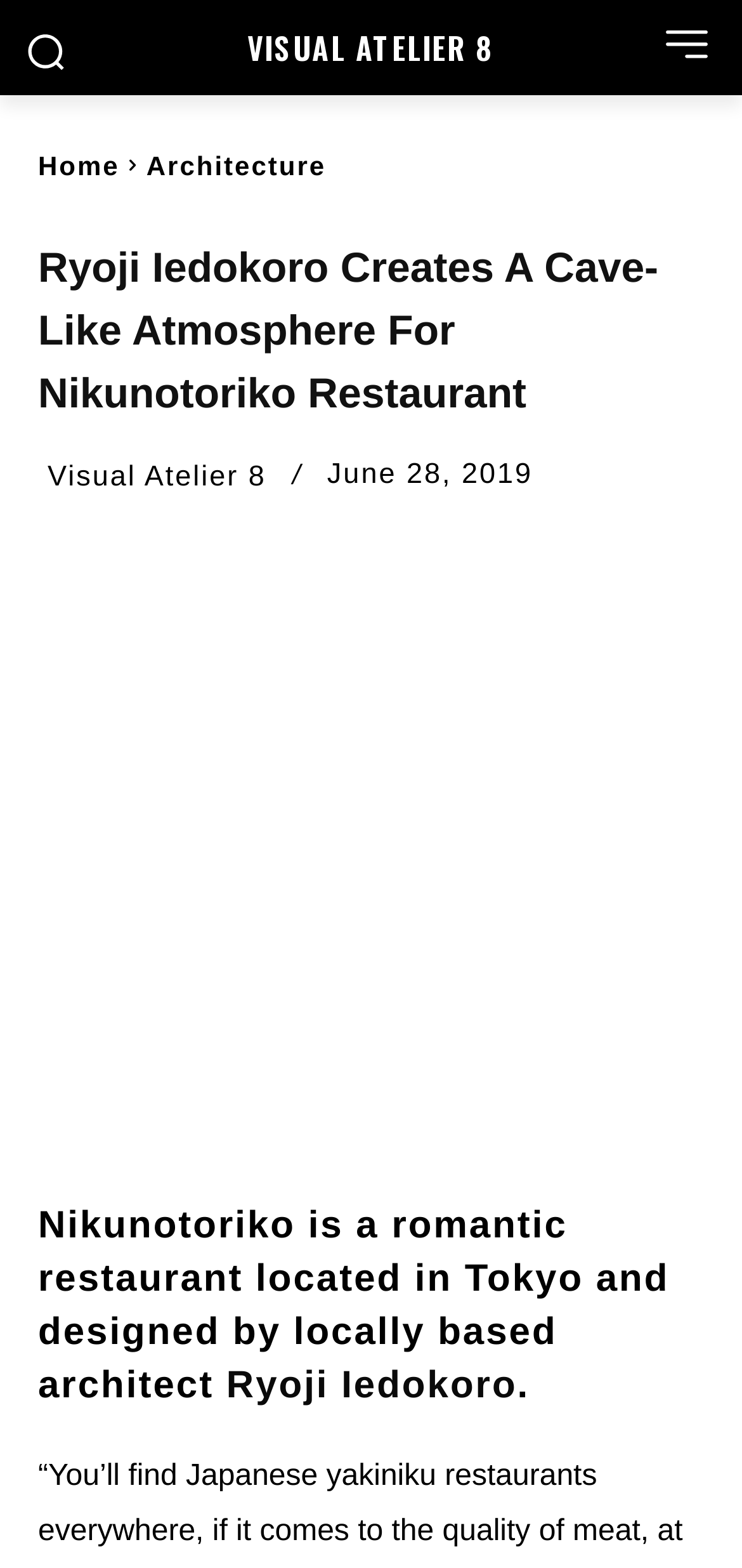Provide the bounding box coordinates for the area that should be clicked to complete the instruction: "Click on the 'Home' link".

[0.051, 0.096, 0.161, 0.115]